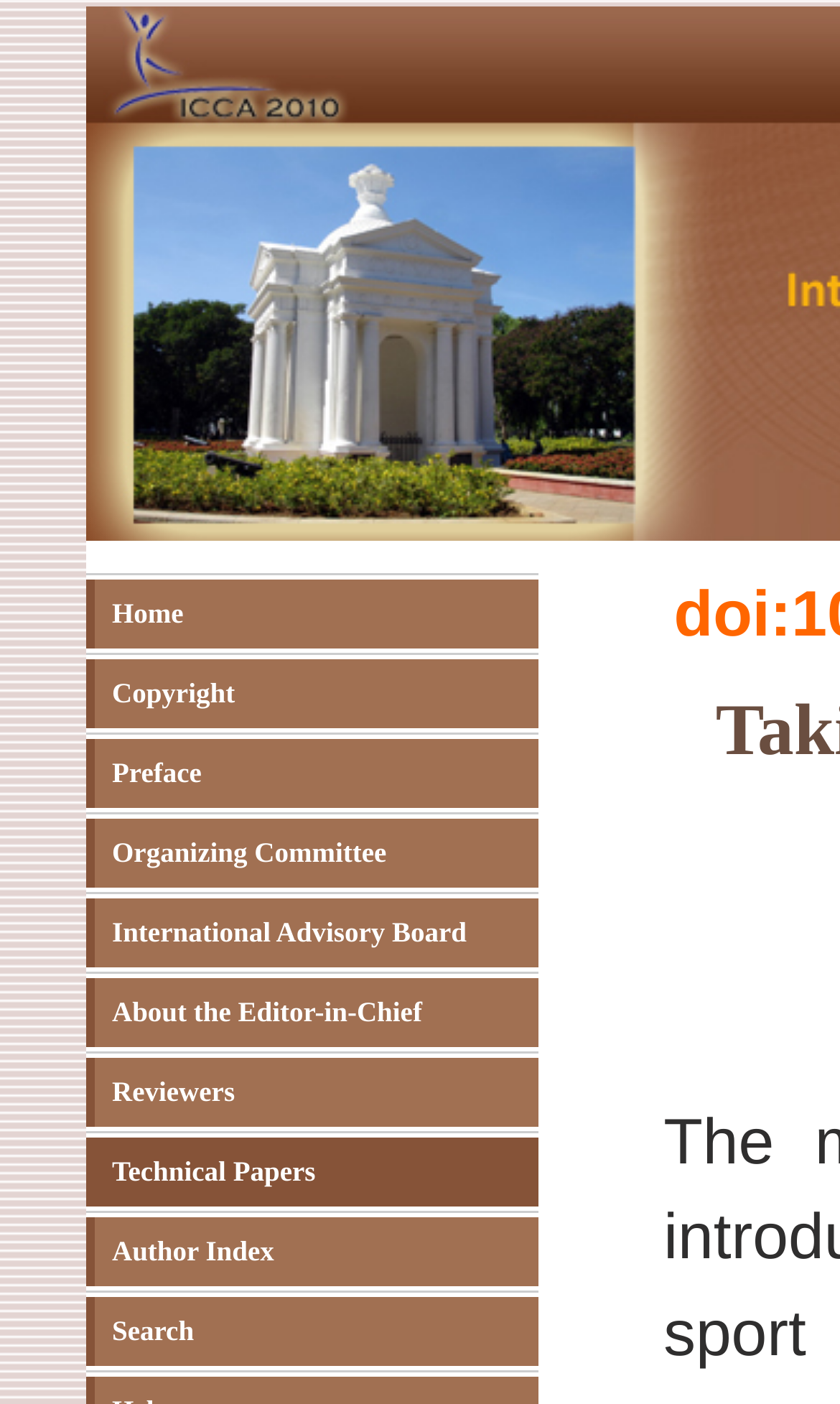Specify the bounding box coordinates of the element's area that should be clicked to execute the given instruction: "view technical papers". The coordinates should be four float numbers between 0 and 1, i.e., [left, top, right, bottom].

[0.103, 0.81, 0.641, 0.859]